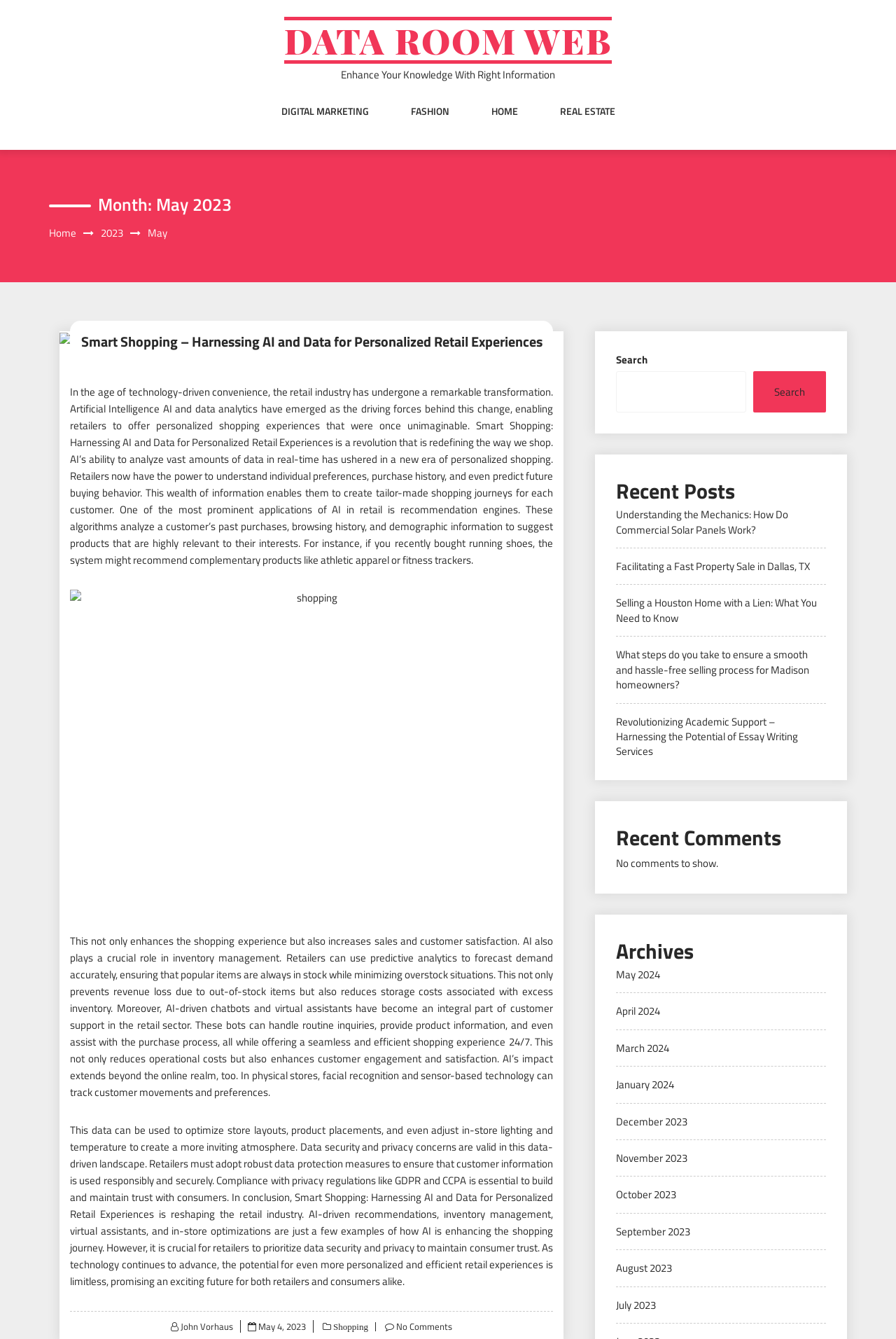Write an extensive caption that covers every aspect of the webpage.

The webpage is titled "May 2023 – Data Room Web" and has a prominent heading "DATA ROOM WEB" at the top. Below this heading, there is a static text "Enhance Your Knowledge With Right Information". 

To the right of the static text, there are five links: "DIGITAL MARKETING", "FASHION", "HOME", "REAL ESTATE", which are likely navigation links. 

Below the navigation links, there is a heading "Month: May 2023" with three links underneath: "Home", "2023", and "May". 

Further down, there is a section dedicated to an article titled "Smart Shopping – Harnessing AI and Data for Personalized Retail Experiences". This section includes a link to the article, an image, and a lengthy static text that discusses the role of Artificial Intelligence and data analytics in the retail industry. The text explains how AI is used to offer personalized shopping experiences, manage inventory, and enhance customer support.

To the right of the article, there is a search bar with a button and a static text "Search". Below the search bar, there is a heading "Recent Posts" with five links to different articles. 

Further down, there is a heading "Recent Comments" with a static text "No comments to show." Below this, there is a heading "Archives" with multiple links to different months and years, likely an archive of past articles.

At the very bottom of the page, there are three links: "John Vorhaus", "May 4, 2023", and "Shopping", which are likely related to the article or the author.